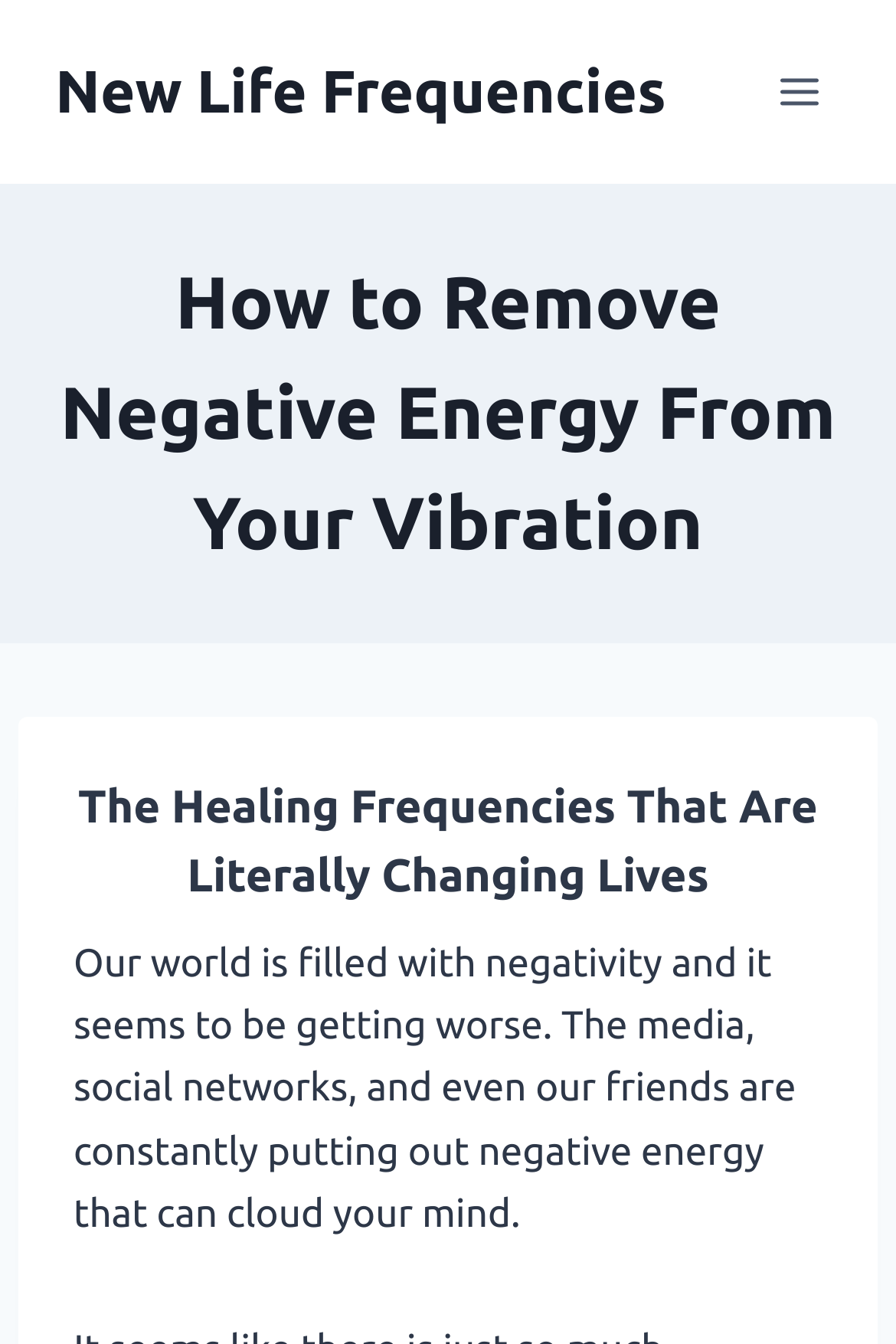Give the bounding box coordinates for the element described by: "Toggle Menu".

[0.844, 0.042, 0.938, 0.095]